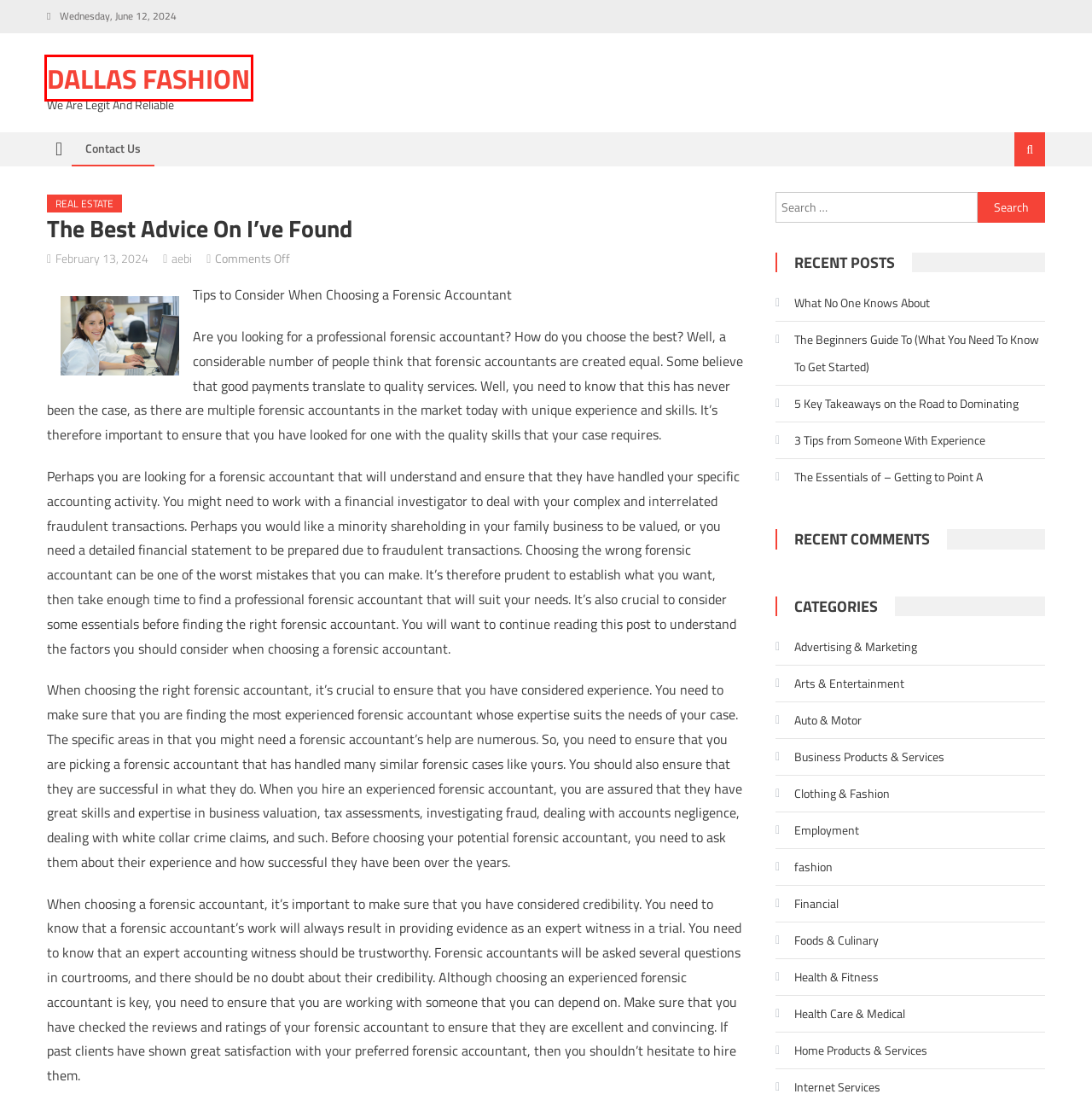You’re provided with a screenshot of a webpage that has a red bounding box around an element. Choose the best matching webpage description for the new page after clicking the element in the red box. The options are:
A. Employment – Dallas Fashion
B. Health & Fitness – Dallas Fashion
C. Financial – Dallas Fashion
D. Dallas Fashion – We Are Legit And Reliable
E. Foods & Culinary – Dallas Fashion
F. Contact Us – Dallas Fashion
G. Home Products & Services – Dallas Fashion
H. Health Care & Medical – Dallas Fashion

D